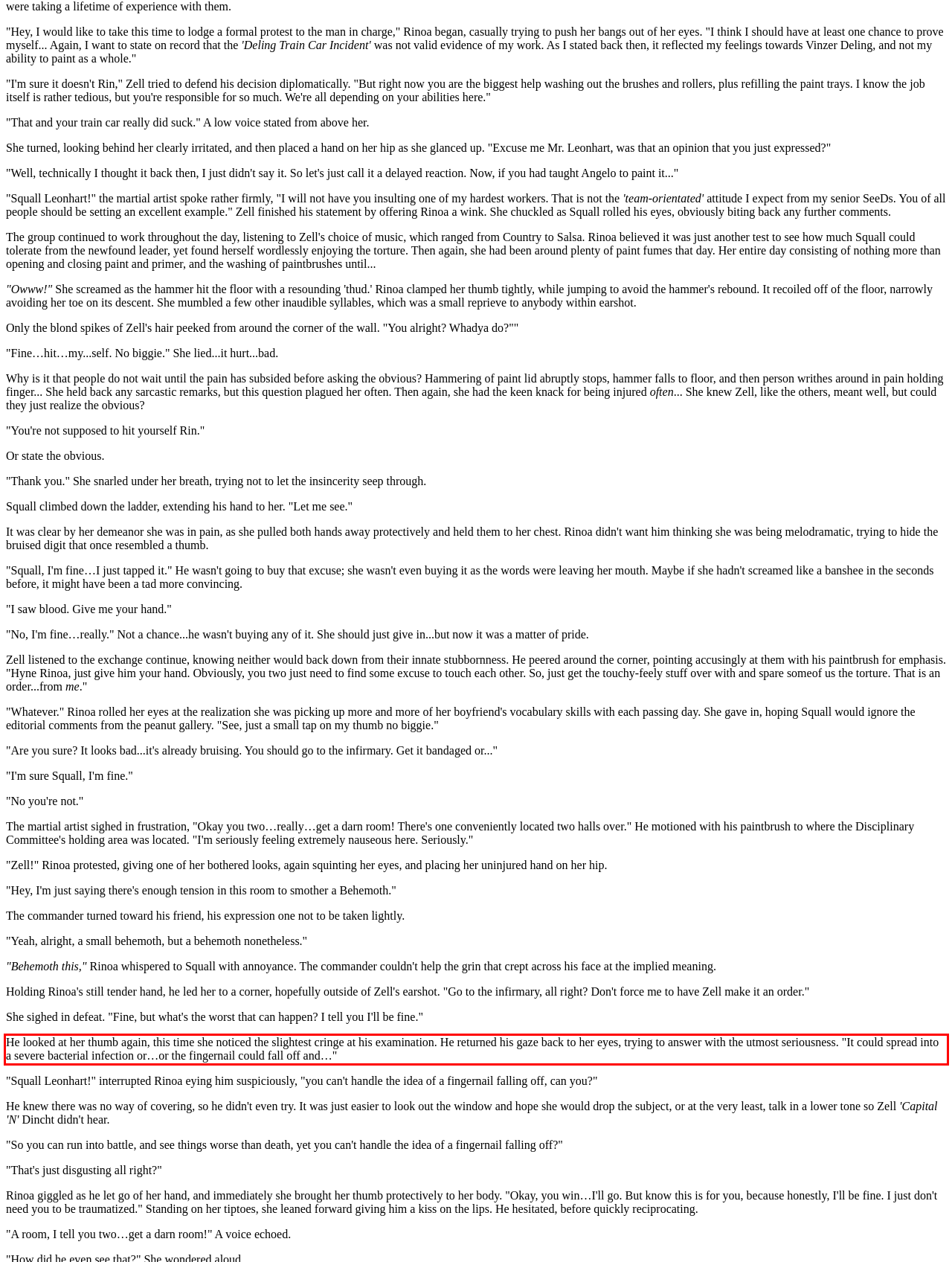Given the screenshot of the webpage, identify the red bounding box, and recognize the text content inside that red bounding box.

He looked at her thumb again, this time she noticed the slightest cringe at his examination. He returned his gaze back to her eyes, trying to answer with the utmost seriousness. "It could spread into a severe bacterial infection or…or the fingernail could fall off and…"